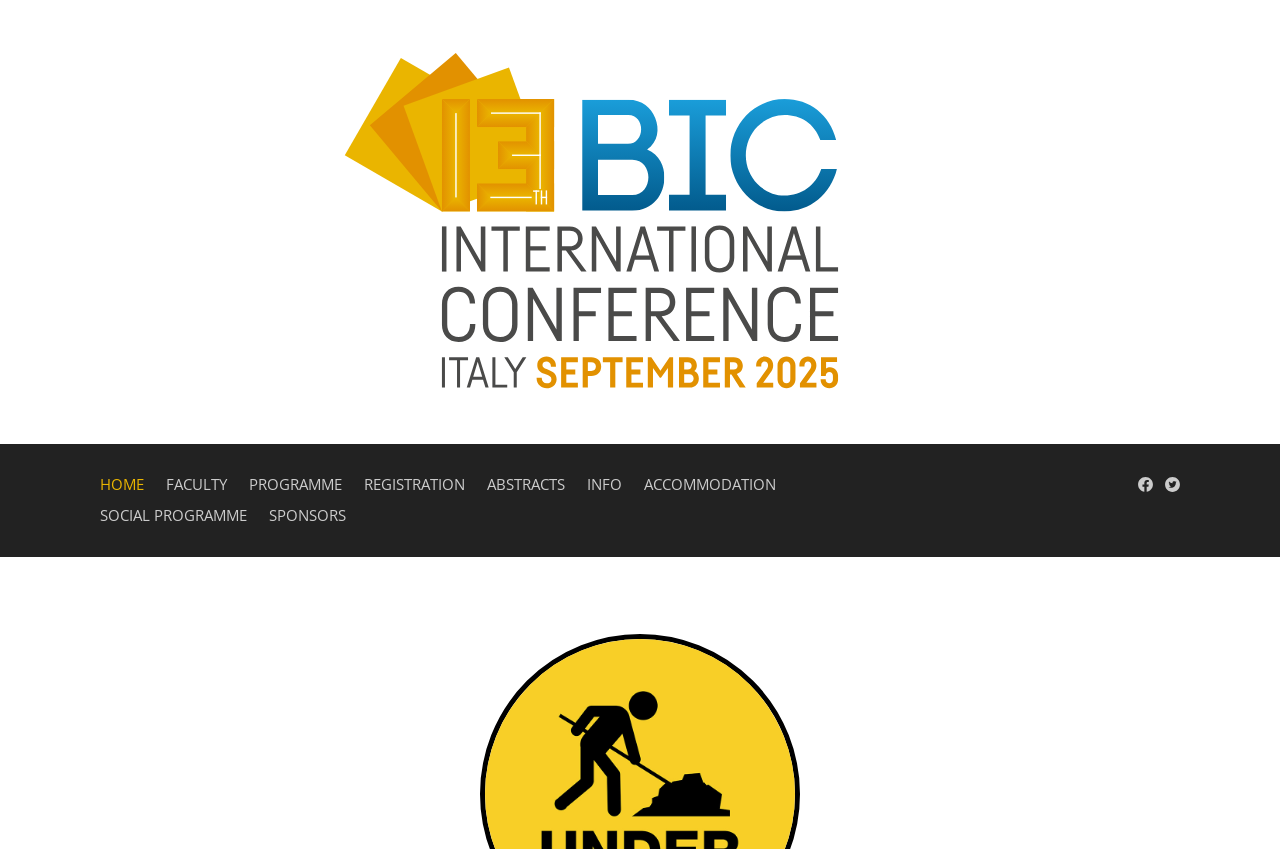Can you show the bounding box coordinates of the region to click on to complete the task described in the instruction: "view programme"?

[0.195, 0.562, 0.267, 0.589]